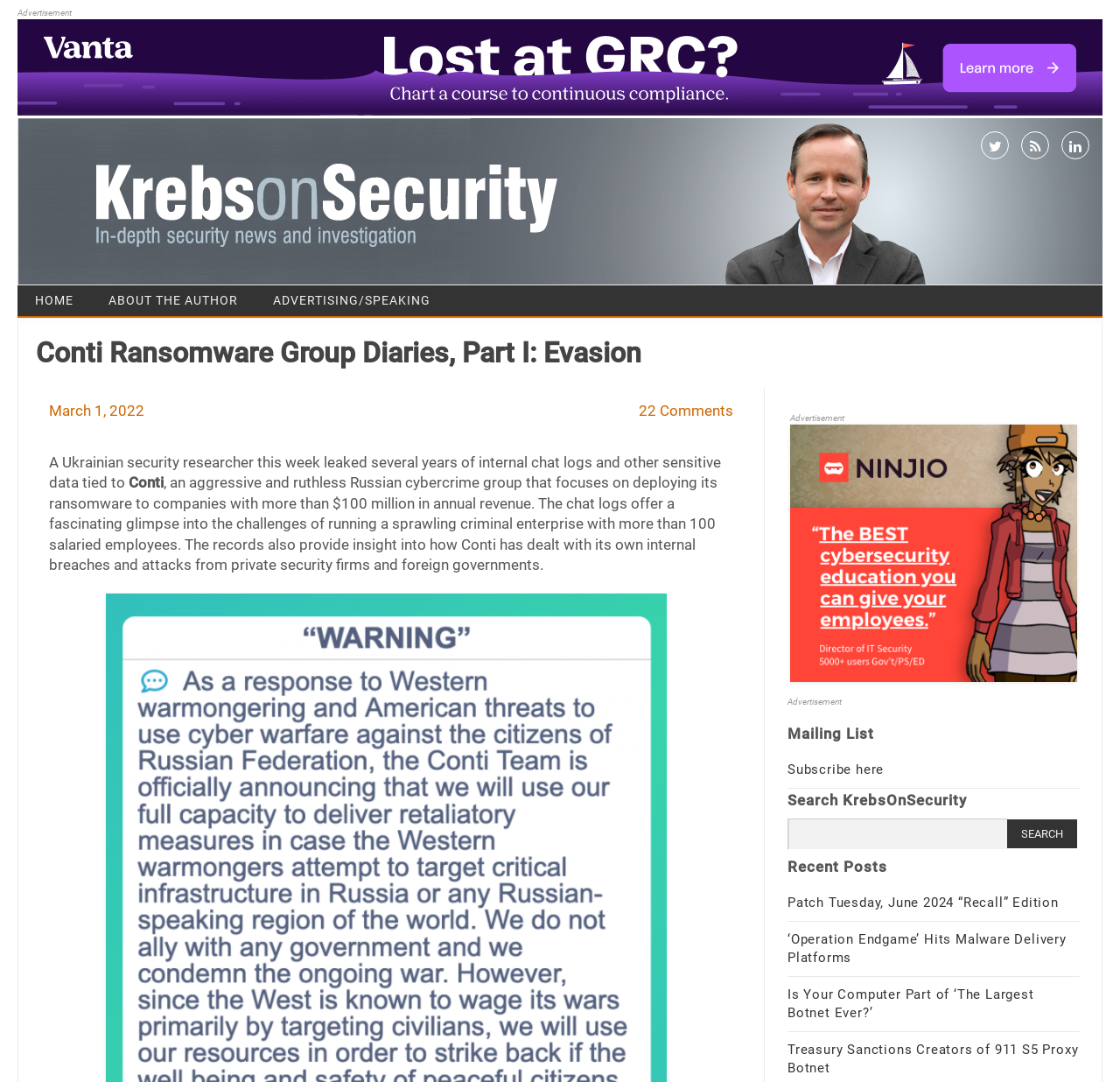Look at the image and give a detailed response to the following question: How many comments are there on this post?

I found the link '22 Comments' under the heading 'Conti Ransomware Group Diaries, Part I: Evasion', which indicates the number of comments on this post.